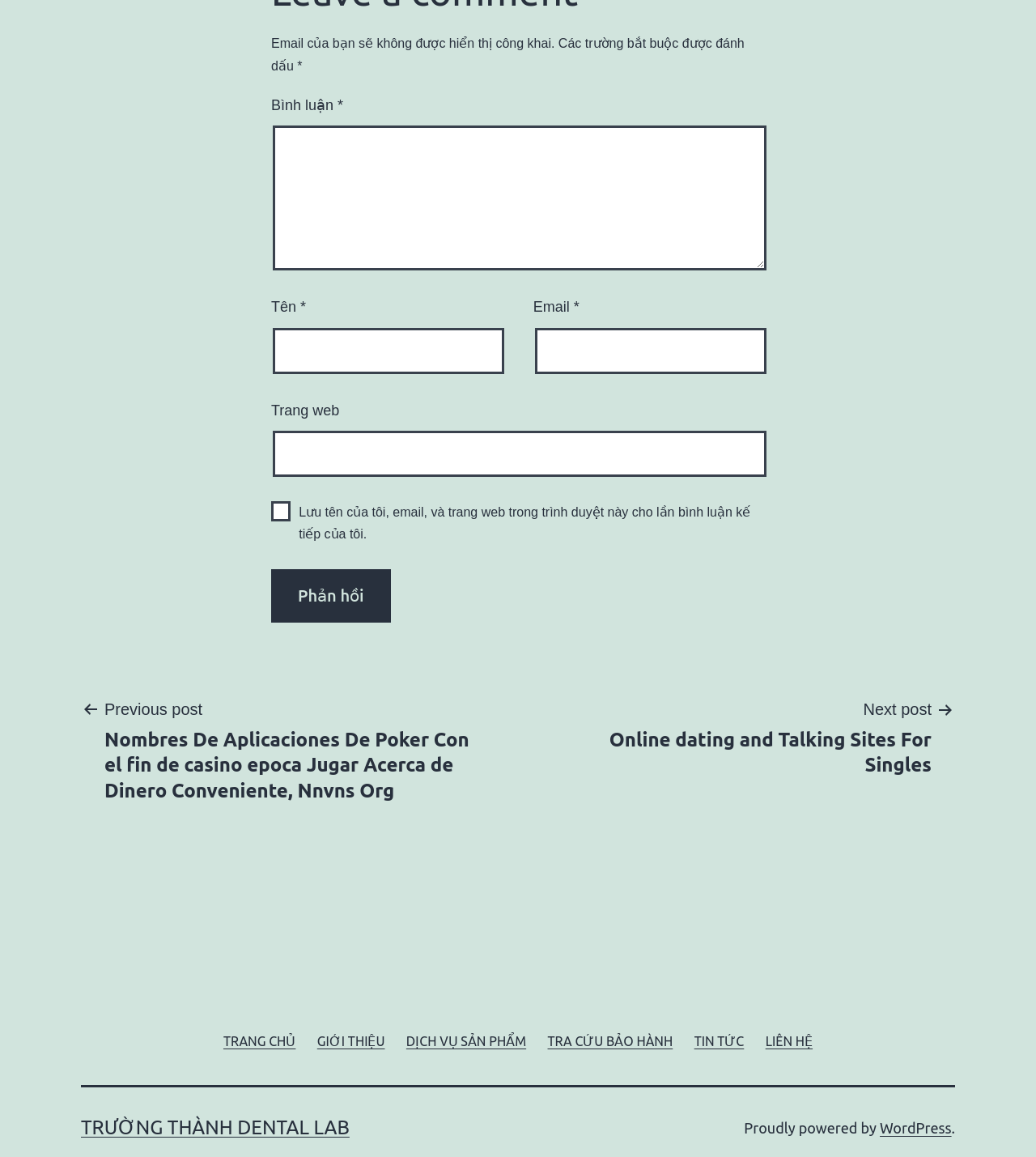Please locate the bounding box coordinates of the region I need to click to follow this instruction: "Enter your comment".

[0.263, 0.109, 0.74, 0.234]